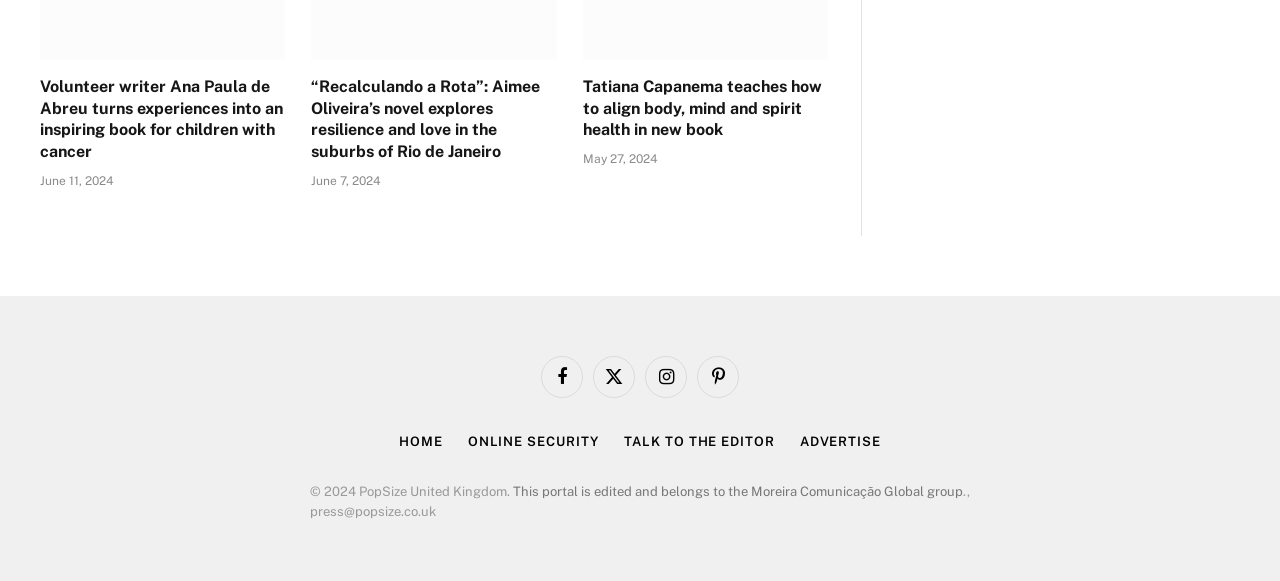Please identify the bounding box coordinates of the area that needs to be clicked to follow this instruction: "Check the date of the article about Aimee Oliveira's novel".

[0.243, 0.299, 0.298, 0.324]